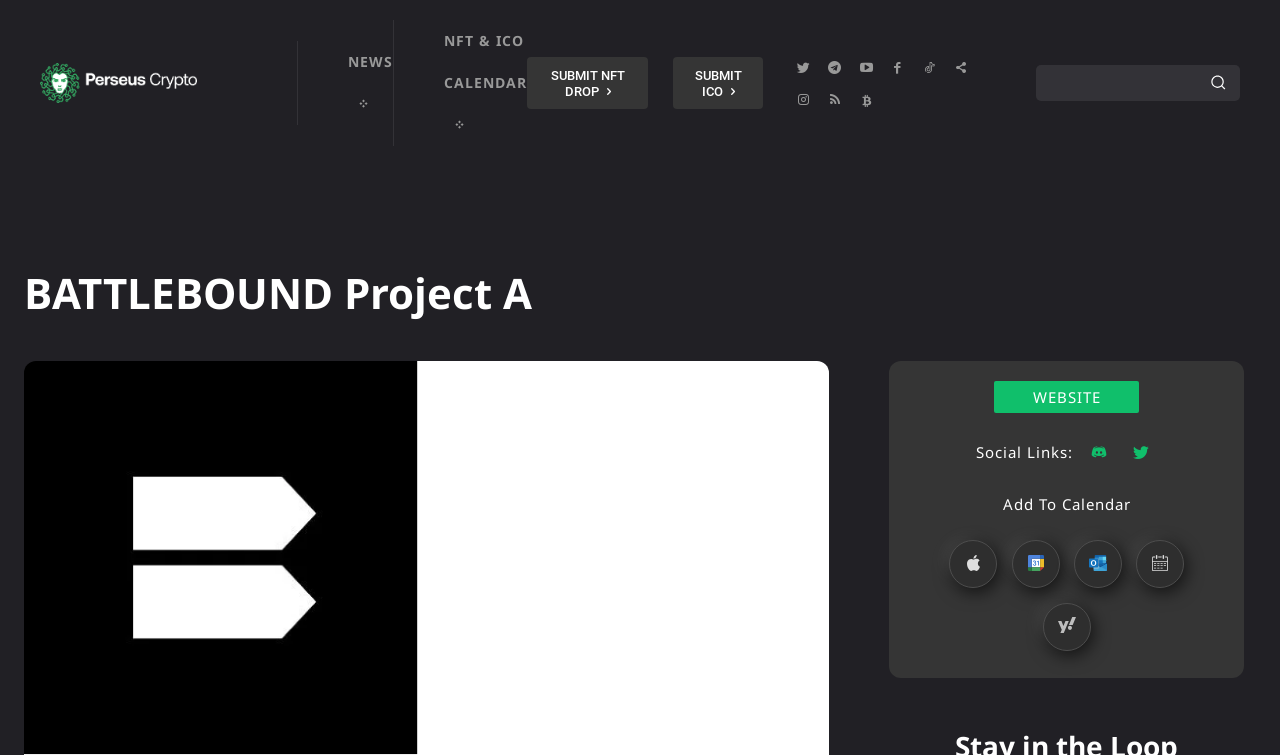What is the function of the 'Add To Calendar' button?
Carefully analyze the image and provide a detailed answer to the question.

I found the answer by looking at the 'Add To Calendar' button element on the webpage, which is located near the calendar options. This suggests that the function of the button is to add an event to the user's calendar.